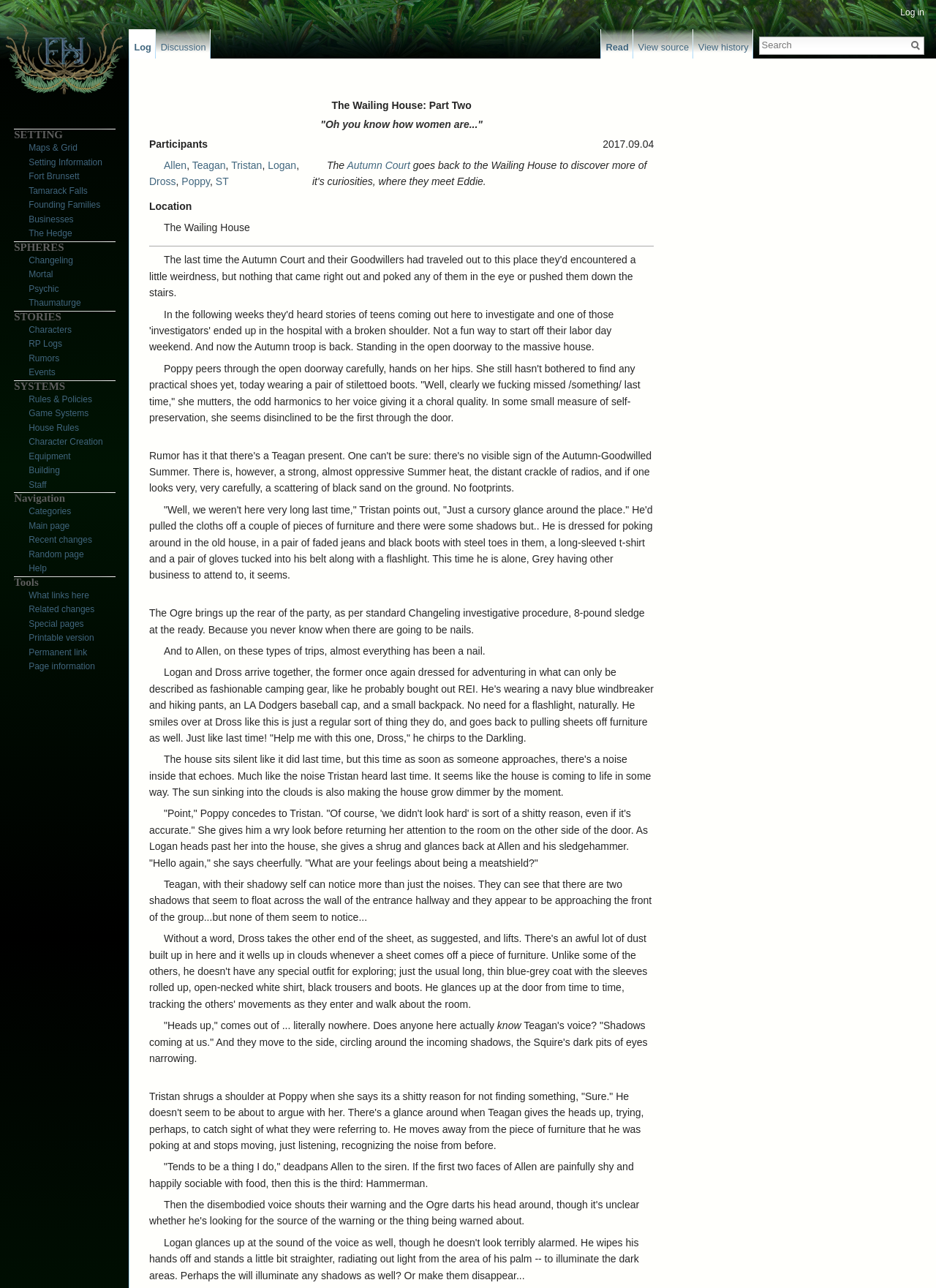Identify the bounding box coordinates of the clickable region necessary to fulfill the following instruction: "Log in". The bounding box coordinates should be four float numbers between 0 and 1, i.e., [left, top, right, bottom].

[0.962, 0.006, 0.988, 0.014]